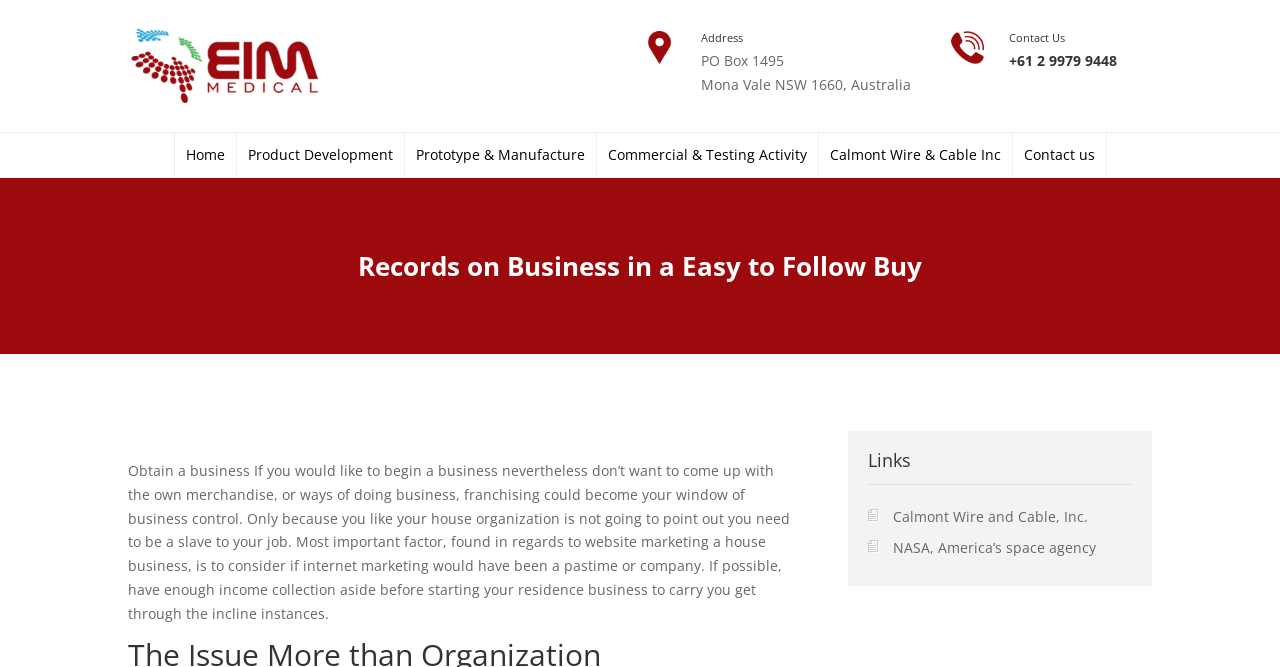Determine the bounding box of the UI component based on this description: "Commercial & Testing Activity". The bounding box coordinates should be four float values between 0 and 1, i.e., [left, top, right, bottom].

[0.475, 0.222, 0.63, 0.243]